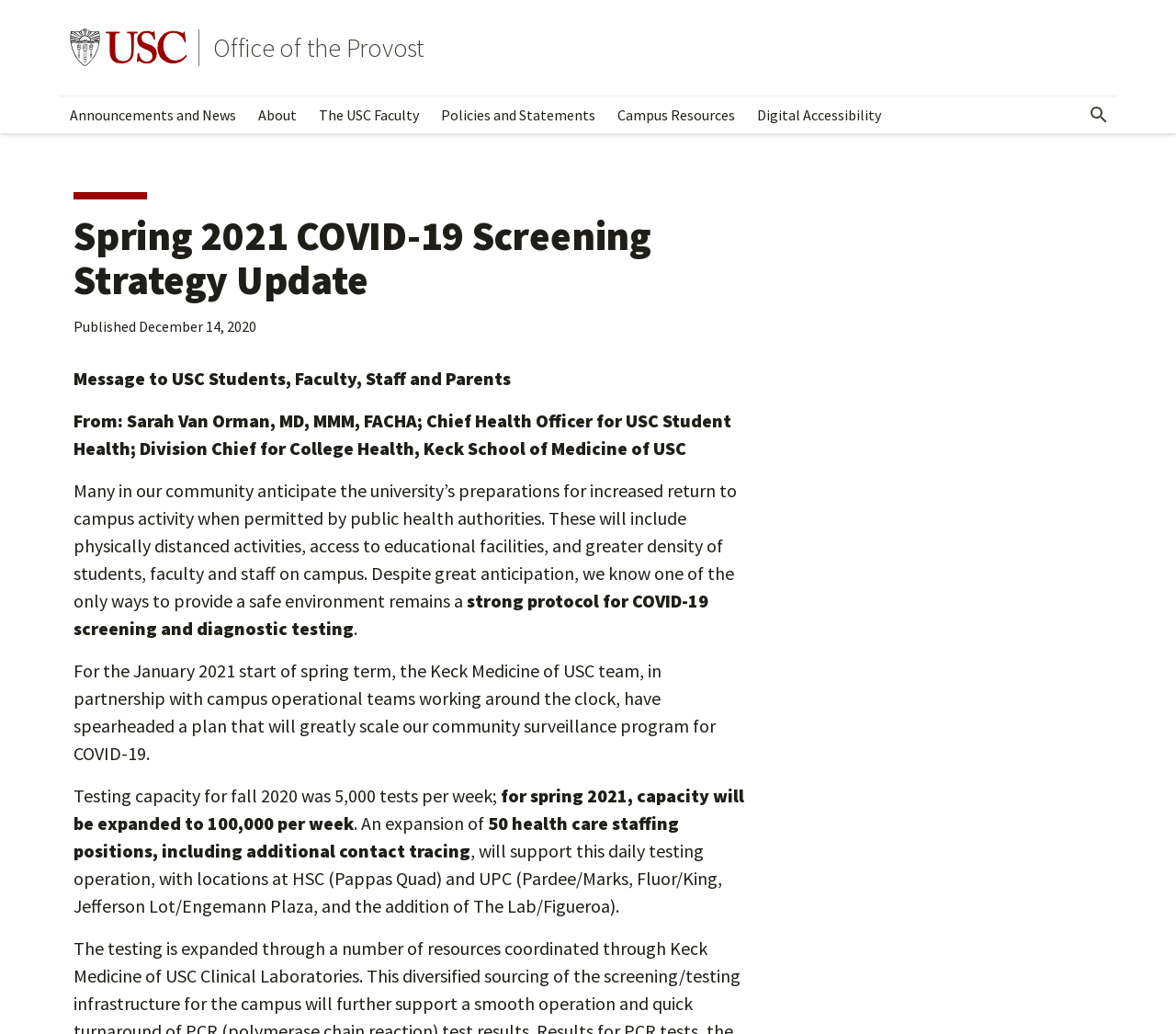What is the name of the Chief Health Officer for USC Student Health?
Using the image, elaborate on the answer with as much detail as possible.

I found the answer by looking at the text element with the description 'From: Sarah Van Orman, MD, MMM, FACHA; Chief Health Officer for USC Student Health; Division Chief for College Health, Keck School of Medicine of USC'.